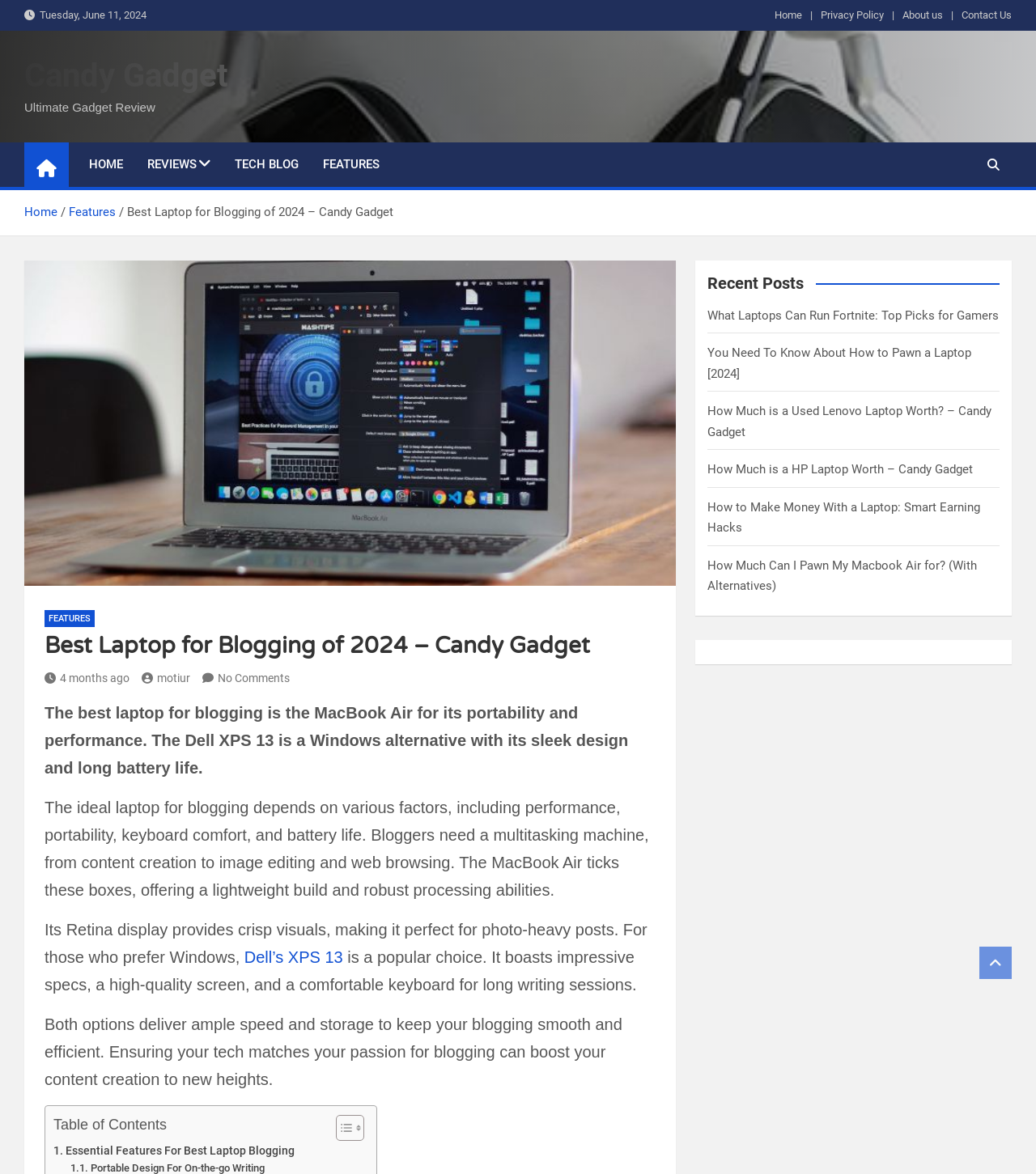Answer the question using only one word or a concise phrase: What is the purpose of the 'Table of Contents' section?

To navigate the webpage